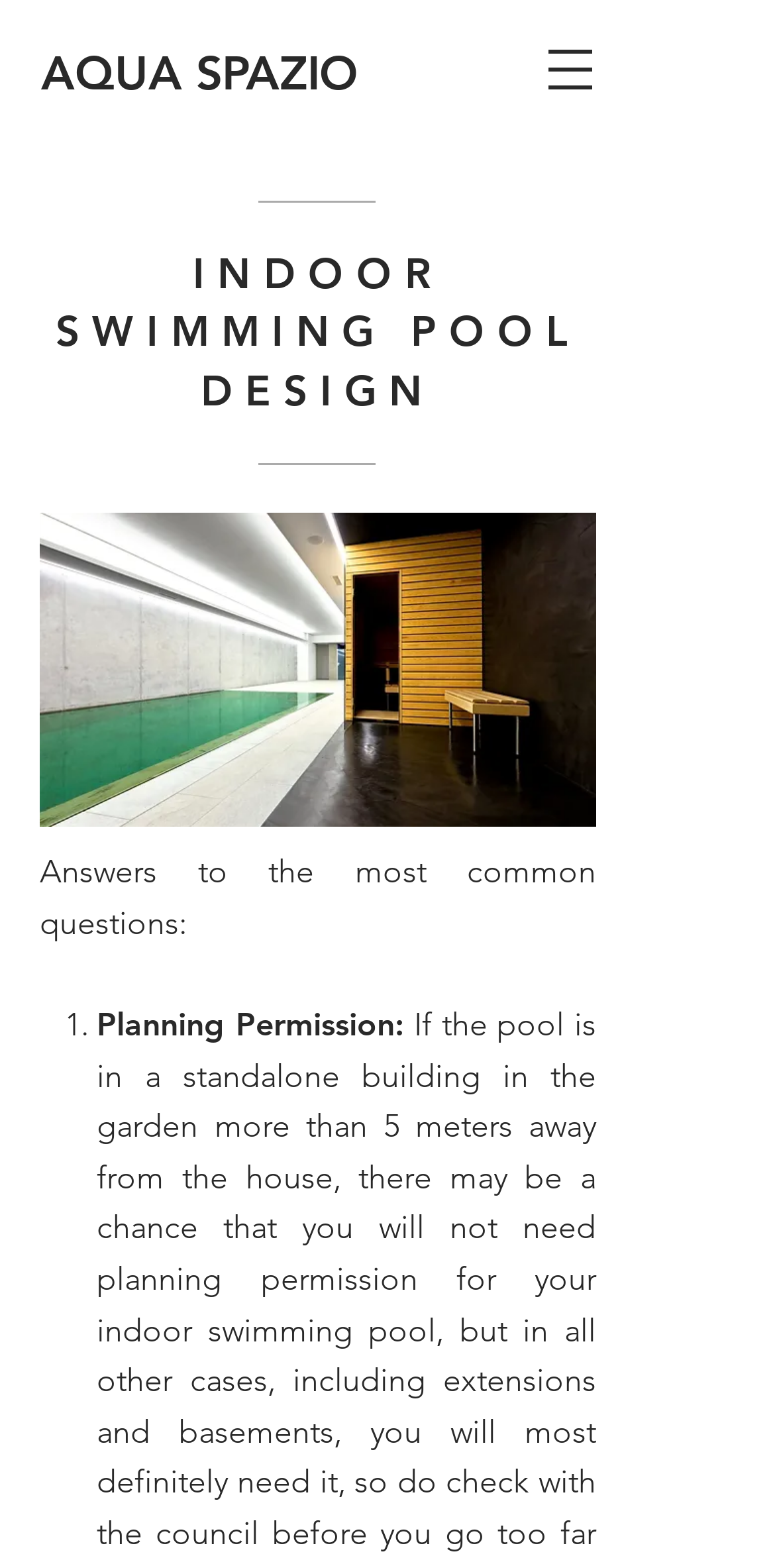What is the purpose of the button at the top right corner?
Please answer the question with a single word or phrase, referencing the image.

Open navigation menu